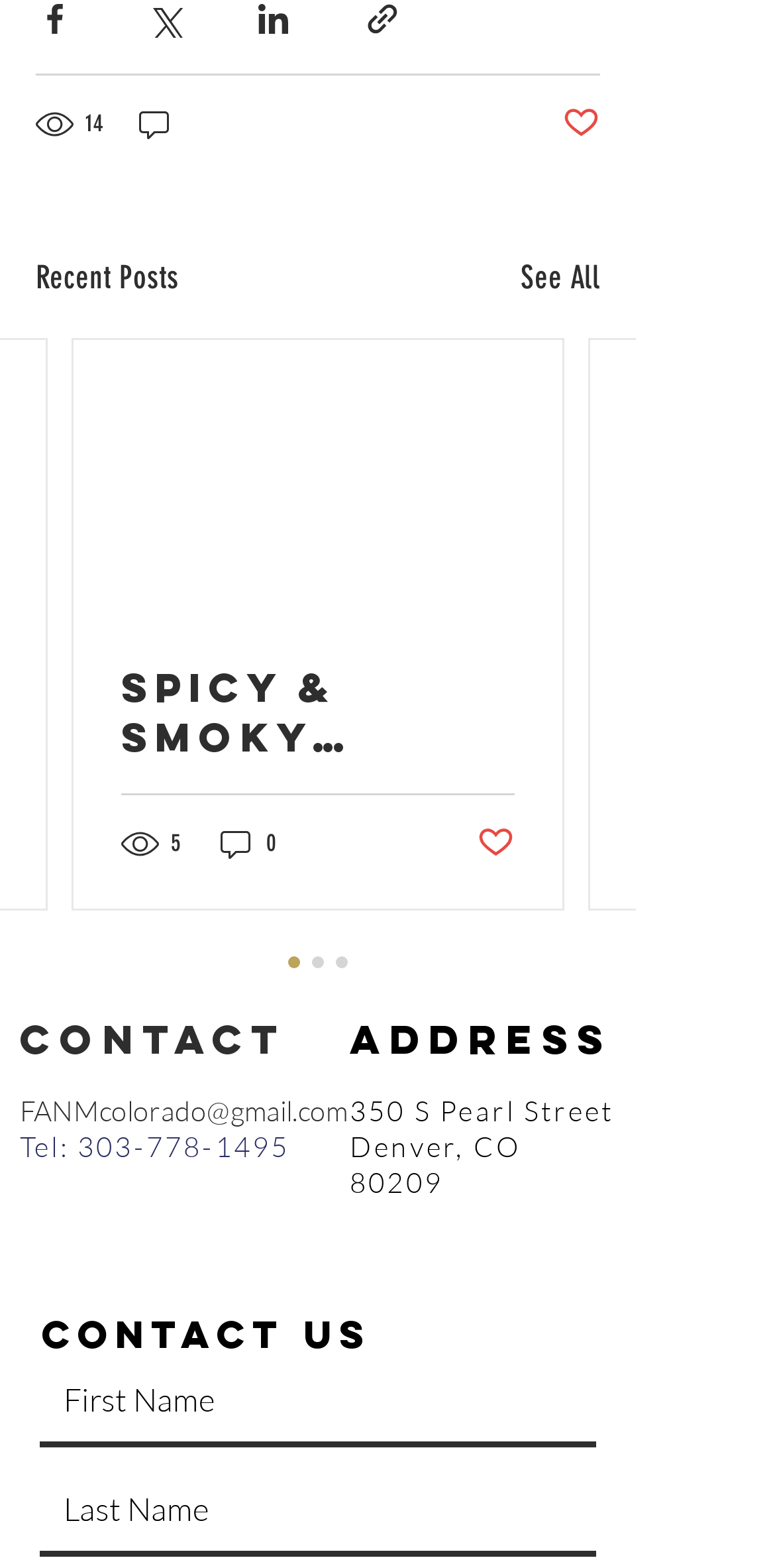Please identify the coordinates of the bounding box that should be clicked to fulfill this instruction: "Click the post not marked as liked button".

[0.726, 0.066, 0.774, 0.093]